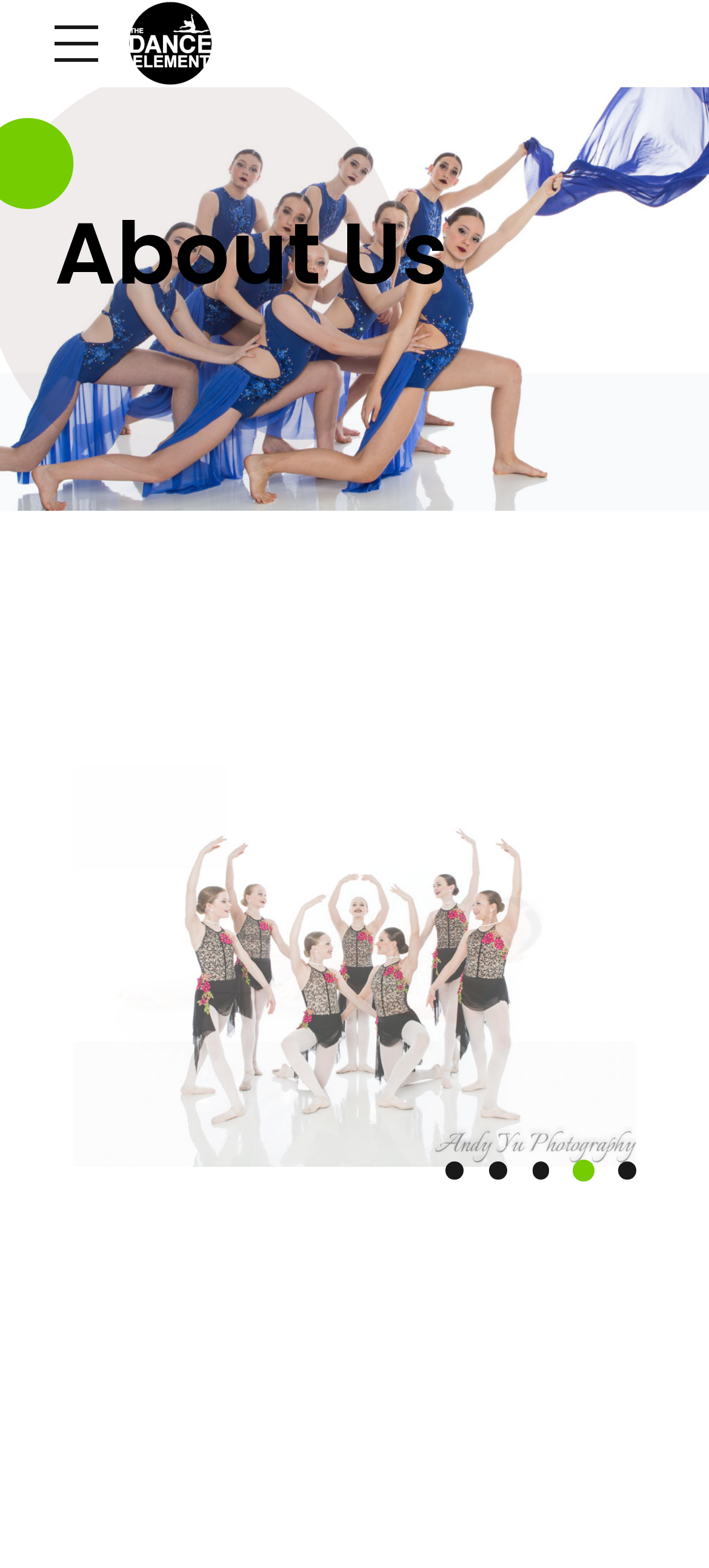What is the name of the organization?
Please look at the screenshot and answer using one word or phrase.

The Dance Element Inc